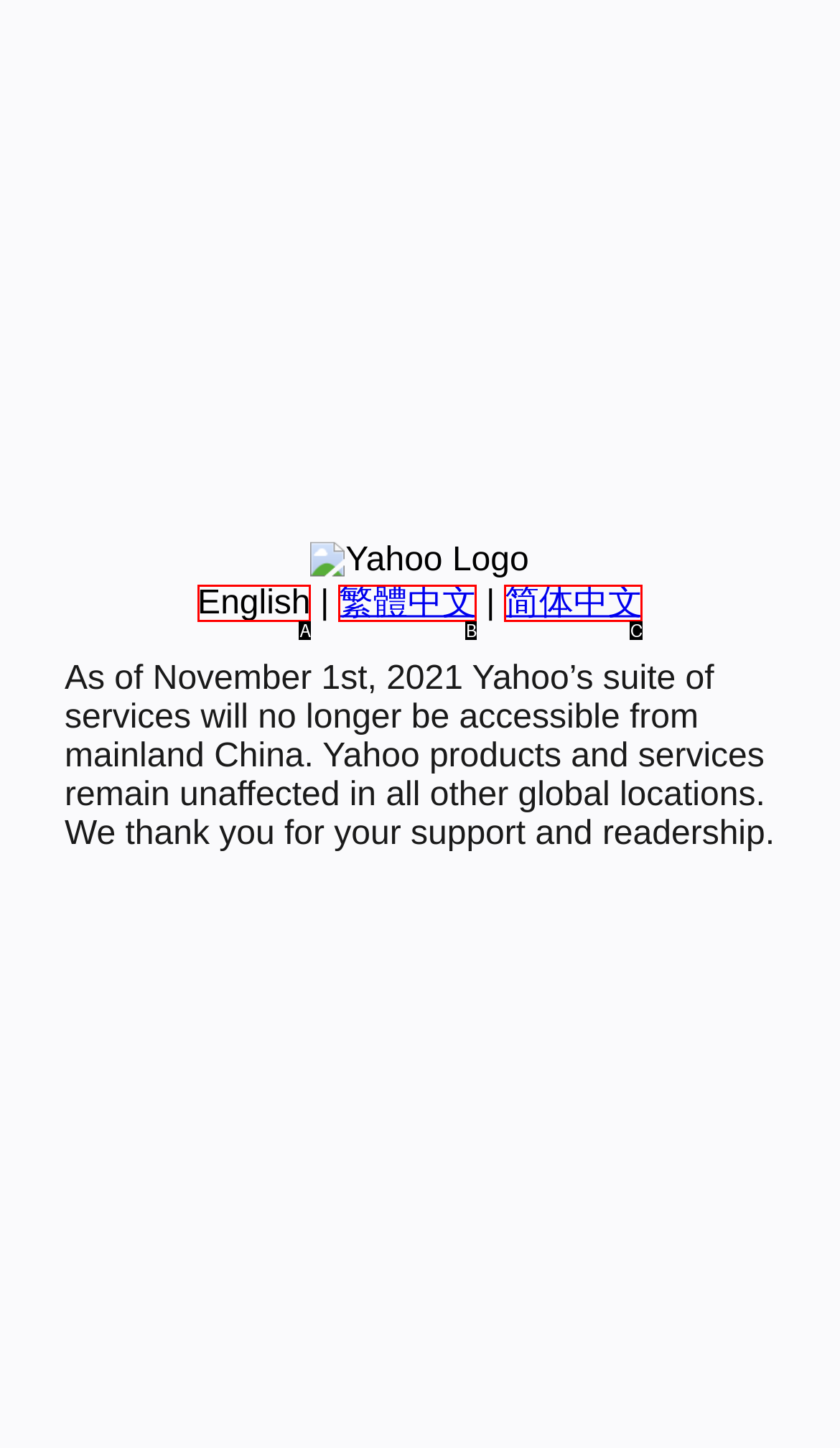Examine the description: 繁體中文 and indicate the best matching option by providing its letter directly from the choices.

B